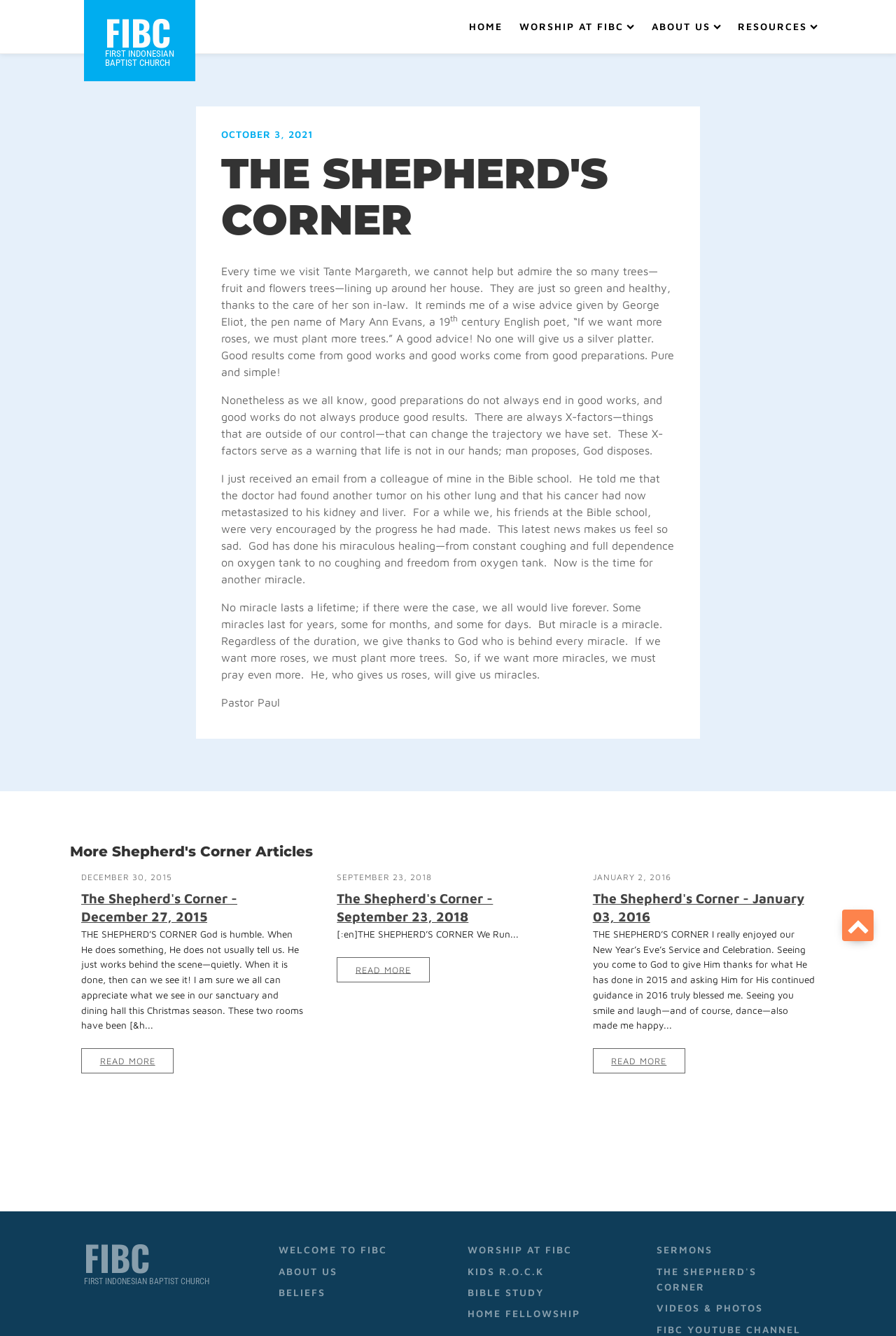Predict the bounding box of the UI element based on this description: "Sermons".

[0.727, 0.928, 0.906, 0.944]